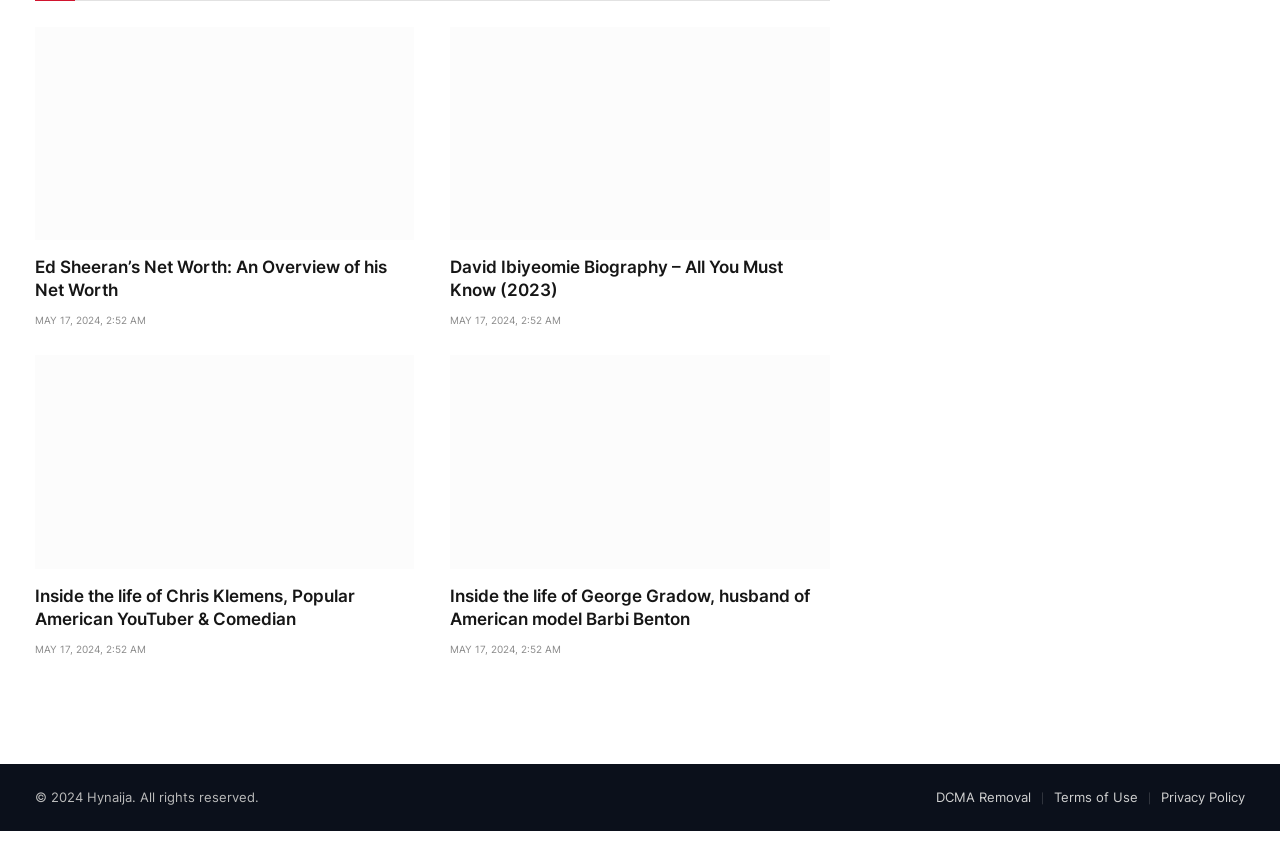Find the UI element described as: "DCMA Removal" and predict its bounding box coordinates. Ensure the coordinates are four float numbers between 0 and 1, [left, top, right, bottom].

[0.731, 0.909, 0.805, 0.927]